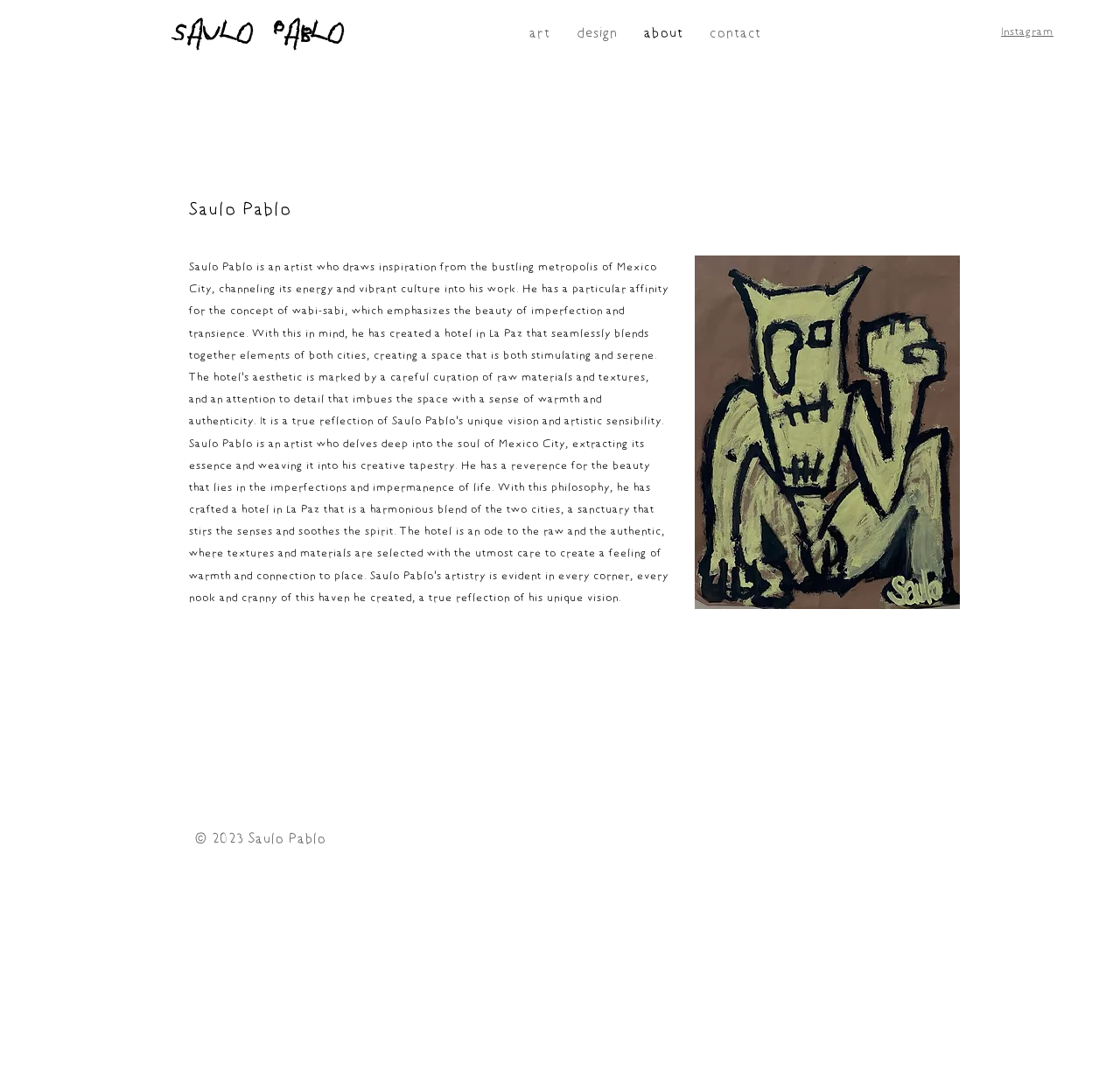How many navigation links are available on this webpage?
Please use the image to provide an in-depth answer to the question.

I counted the number of links under the 'Site' navigation element, which are 'art', 'design', 'about', and 'contact', totaling 4 links.